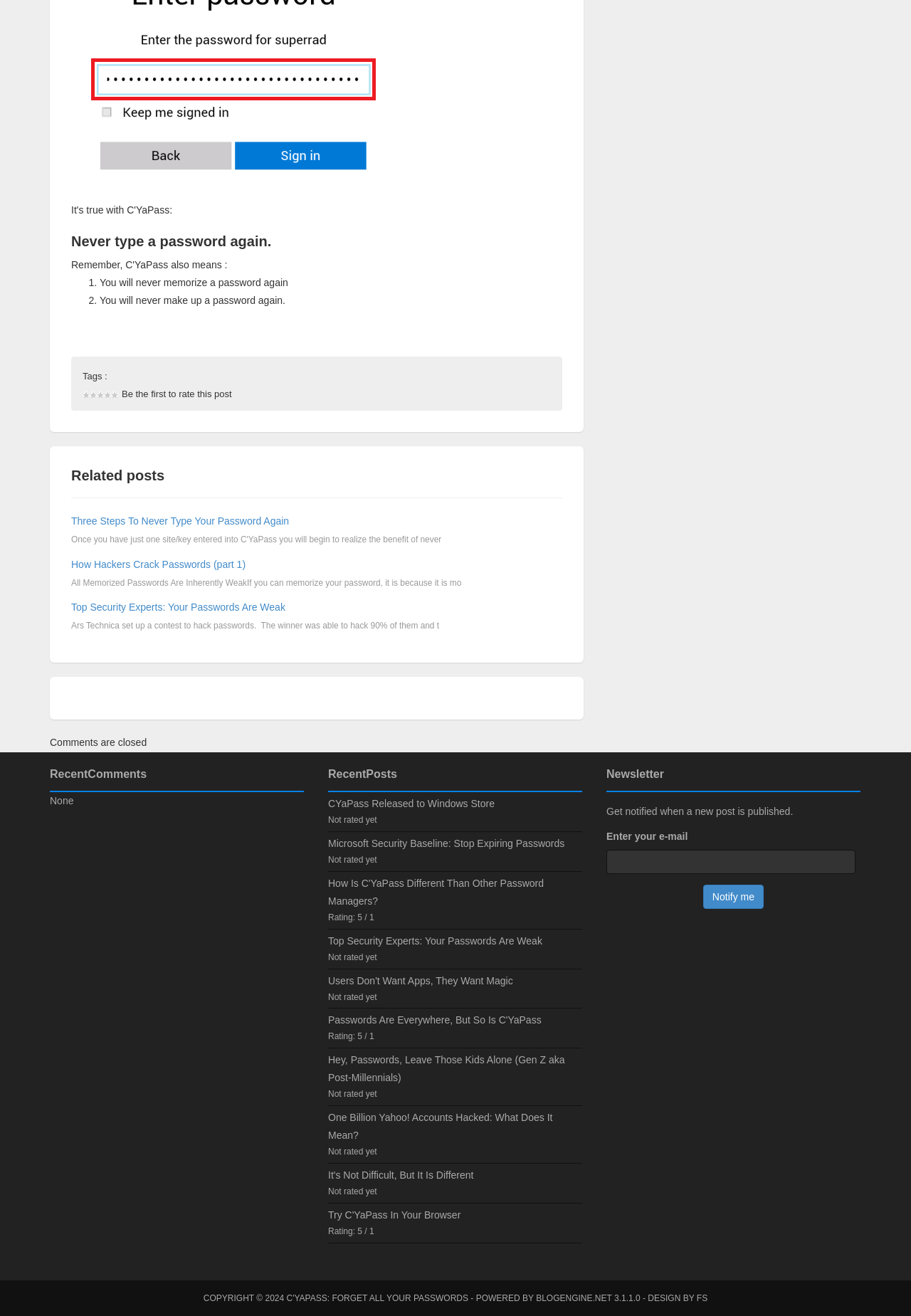What is the purpose of the 'Newsletter' section?
Answer the question with a thorough and detailed explanation.

The 'Newsletter' section appears to be a subscription form, with a text box to enter an email address and a 'Notify me' button, suggesting that users can subscribe to receive notifications when new posts are published.